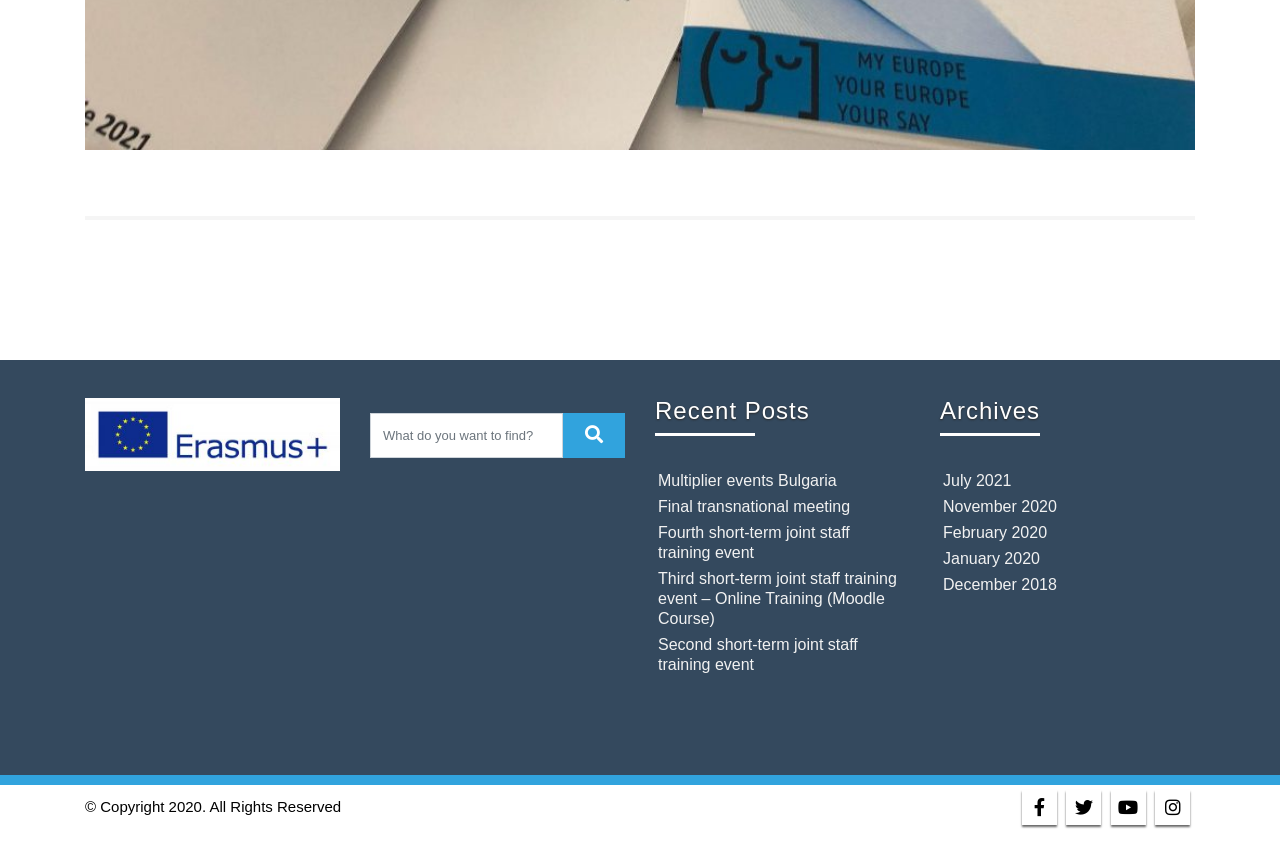Answer the question below using just one word or a short phrase: 
What is the purpose of the textbox?

Search